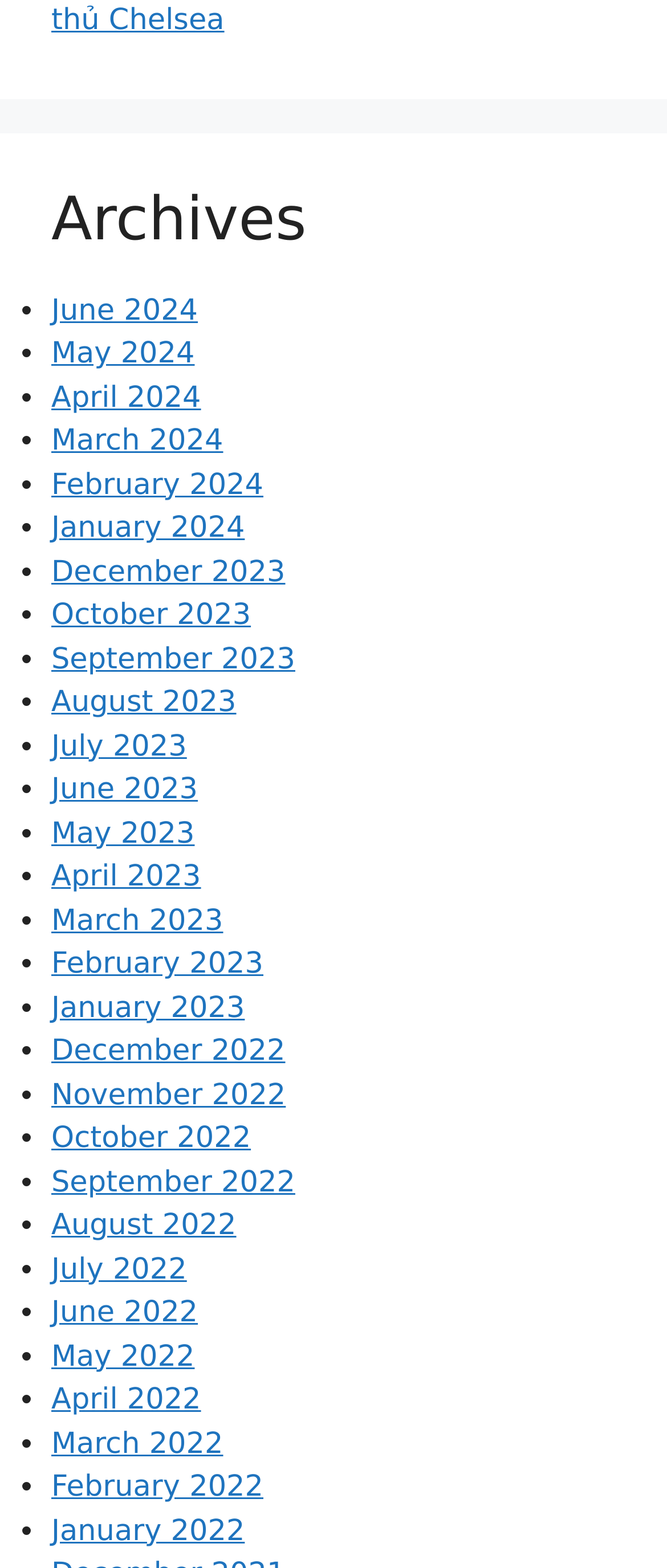How many links are there on the webpage?
Provide a detailed answer to the question using information from the image.

There are 24 links on the webpage, each represented by a link element with a unique text and bounding box coordinates. These links are arranged in a list with list markers, indicating a chronological order.